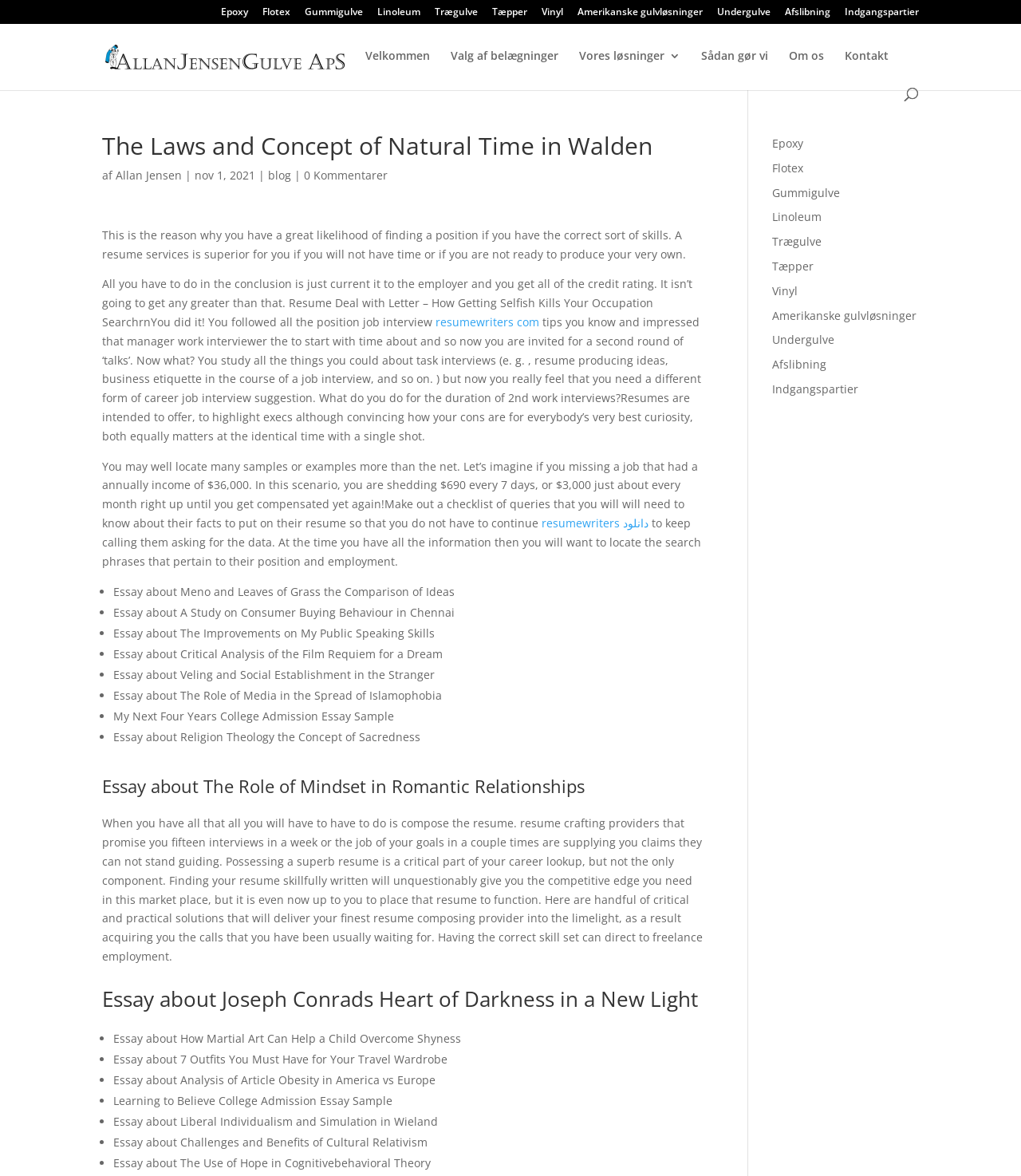Determine the main headline from the webpage and extract its text.

The Laws and Concept of Natural Time in Walden